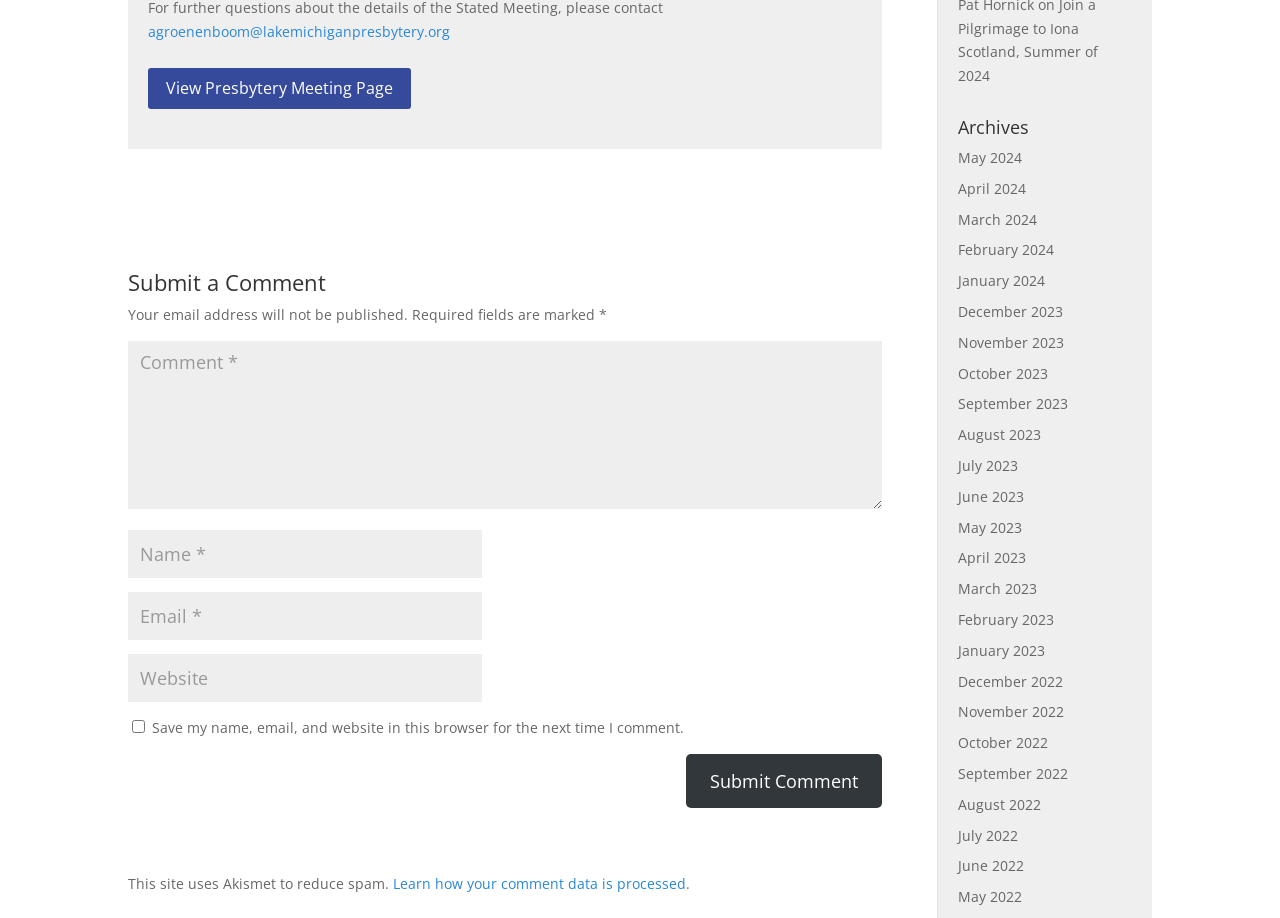Utilize the details in the image to give a detailed response to the question: What is the purpose of the comment section?

The comment section is designed to allow users to submit their comments, which requires filling out the required fields such as name, email, and comment. The section also provides an option to save the user's name, email, and website for future comments.